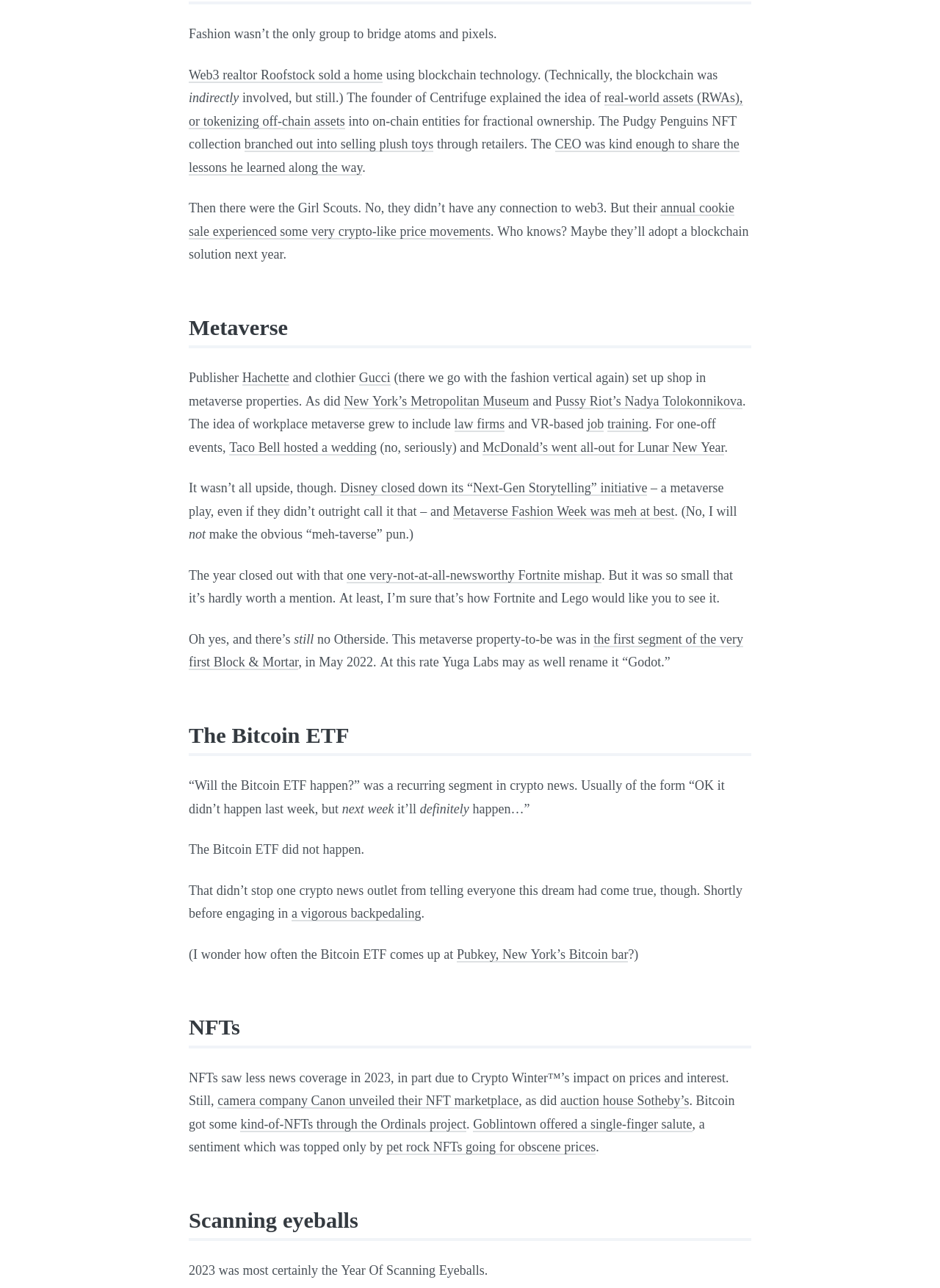Using the provided description a vigorous backpedaling, find the bounding box coordinates for the UI element. Provide the coordinates in (top-left x, top-left y, bottom-right x, bottom-right y) format, ensuring all values are between 0 and 1.

[0.31, 0.702, 0.448, 0.716]